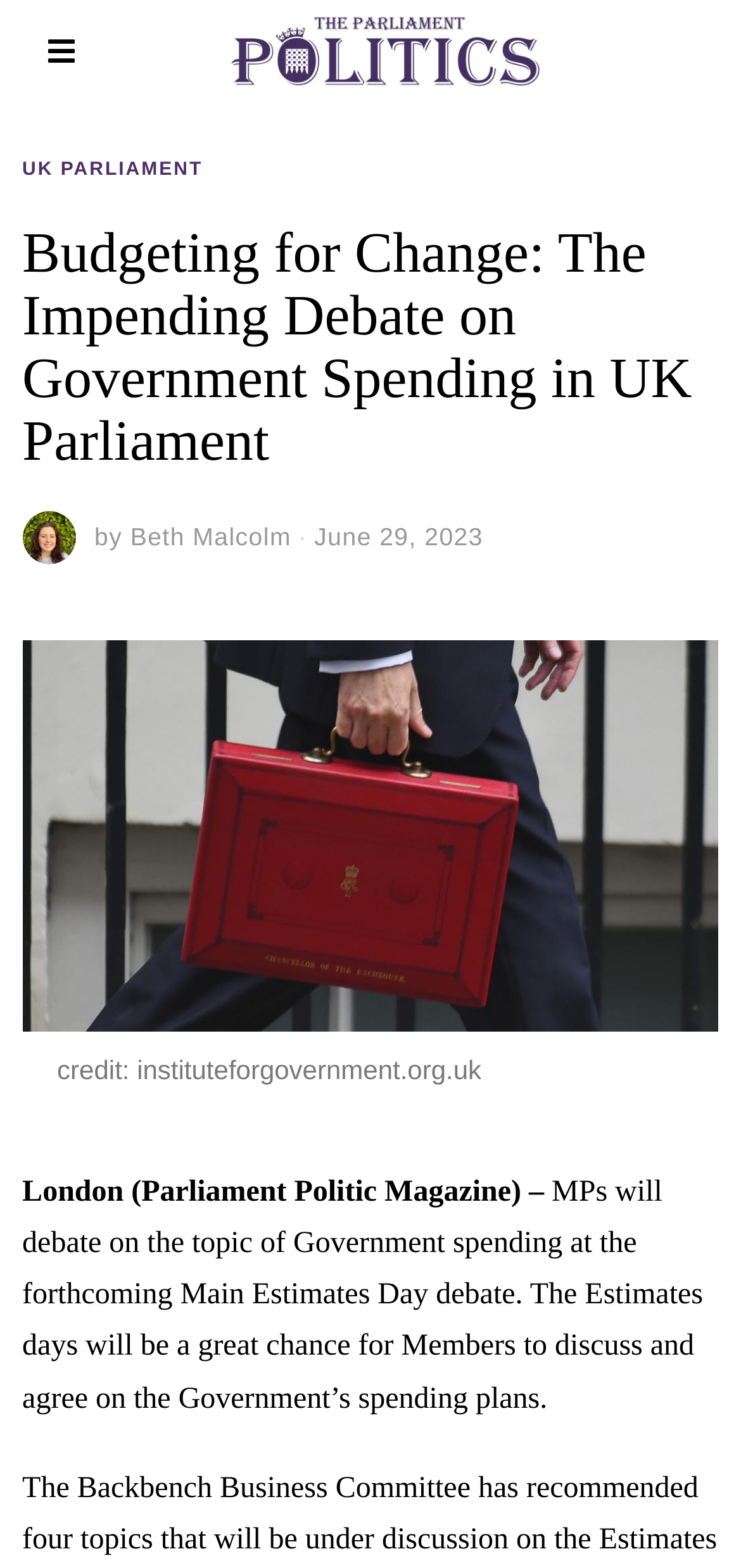What is the date of the article?
Kindly give a detailed and elaborate answer to the question.

The date of the article can be found next to the author's name, which is located below the main heading. The time element contains the date 'June 29, 2023'.